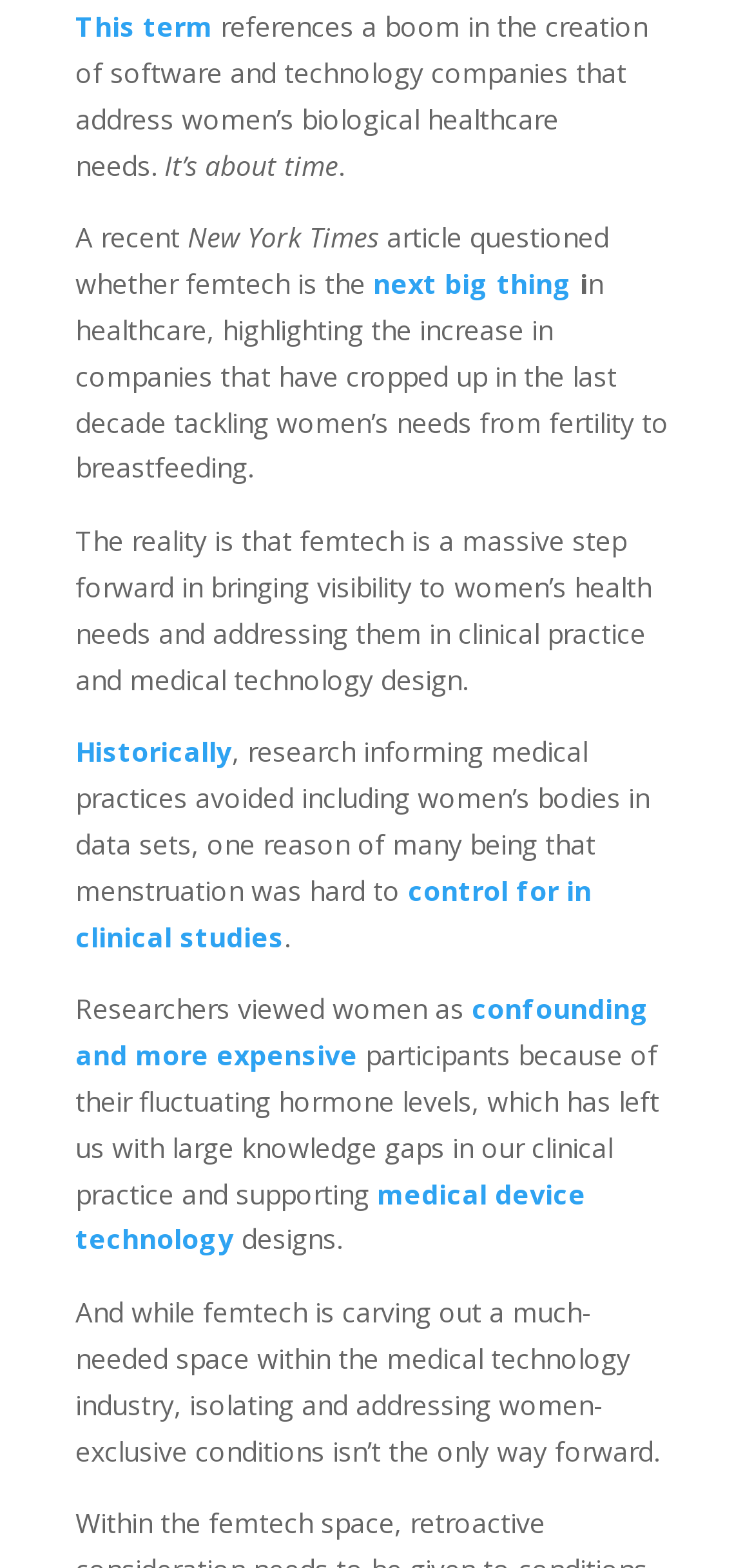What is the source of the article?
Please use the image to deliver a detailed and complete answer.

The source of the article is the New York Times, as mentioned in the text 'A recent New York Times article questioned whether femtech is the next big thing'.